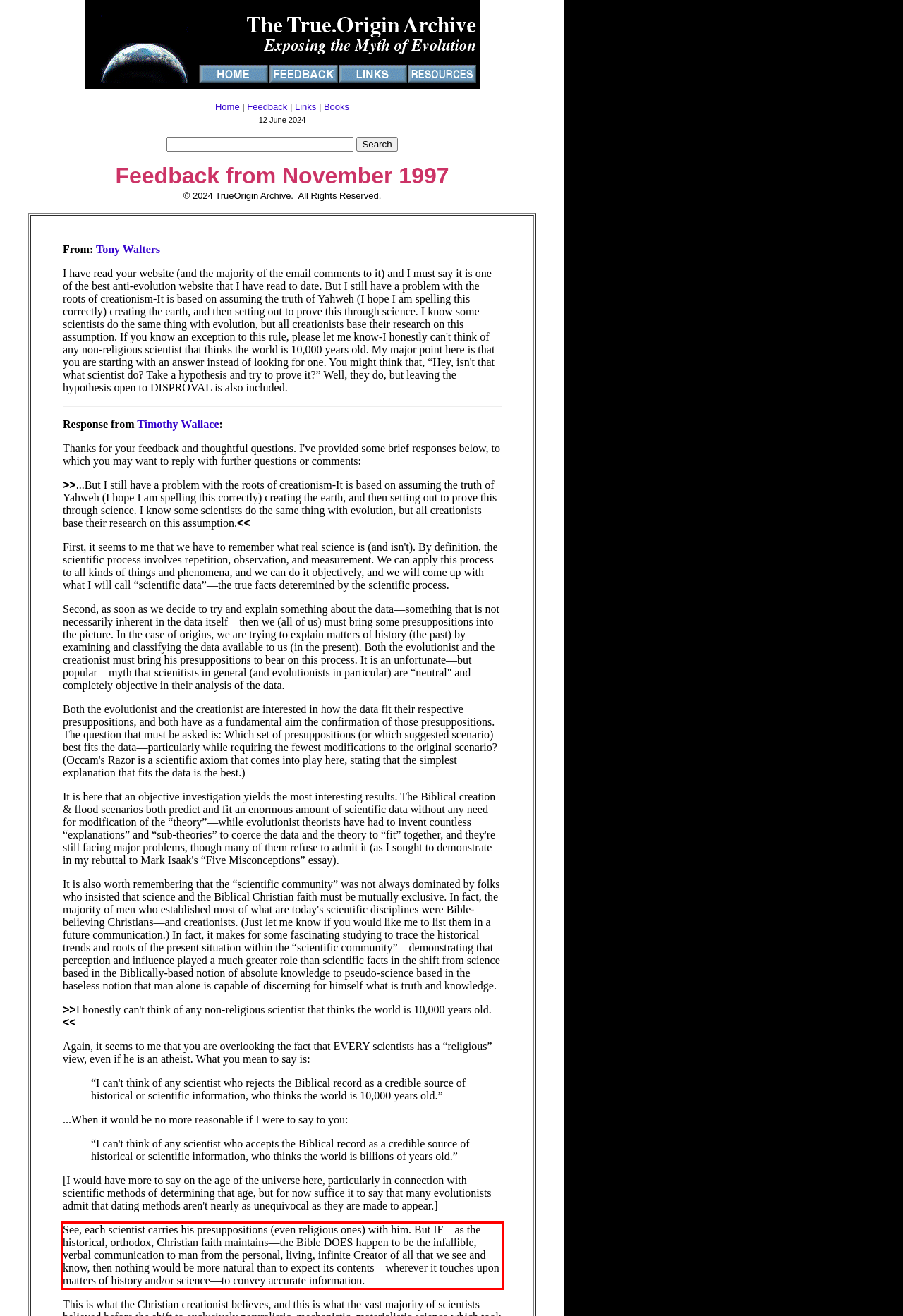Examine the webpage screenshot and use OCR to recognize and output the text within the red bounding box.

See, each scientist carries his presuppositions (even religious ones) with him. But IF—as the historical, orthodox, Christian faith maintains—the Bible DOES happen to be the infallible, verbal communication to man from the personal, living, infinite Creator of all that we see and know, then nothing would be more natural than to expect its contents—wherever it touches upon matters of history and/or science—to convey accurate information.